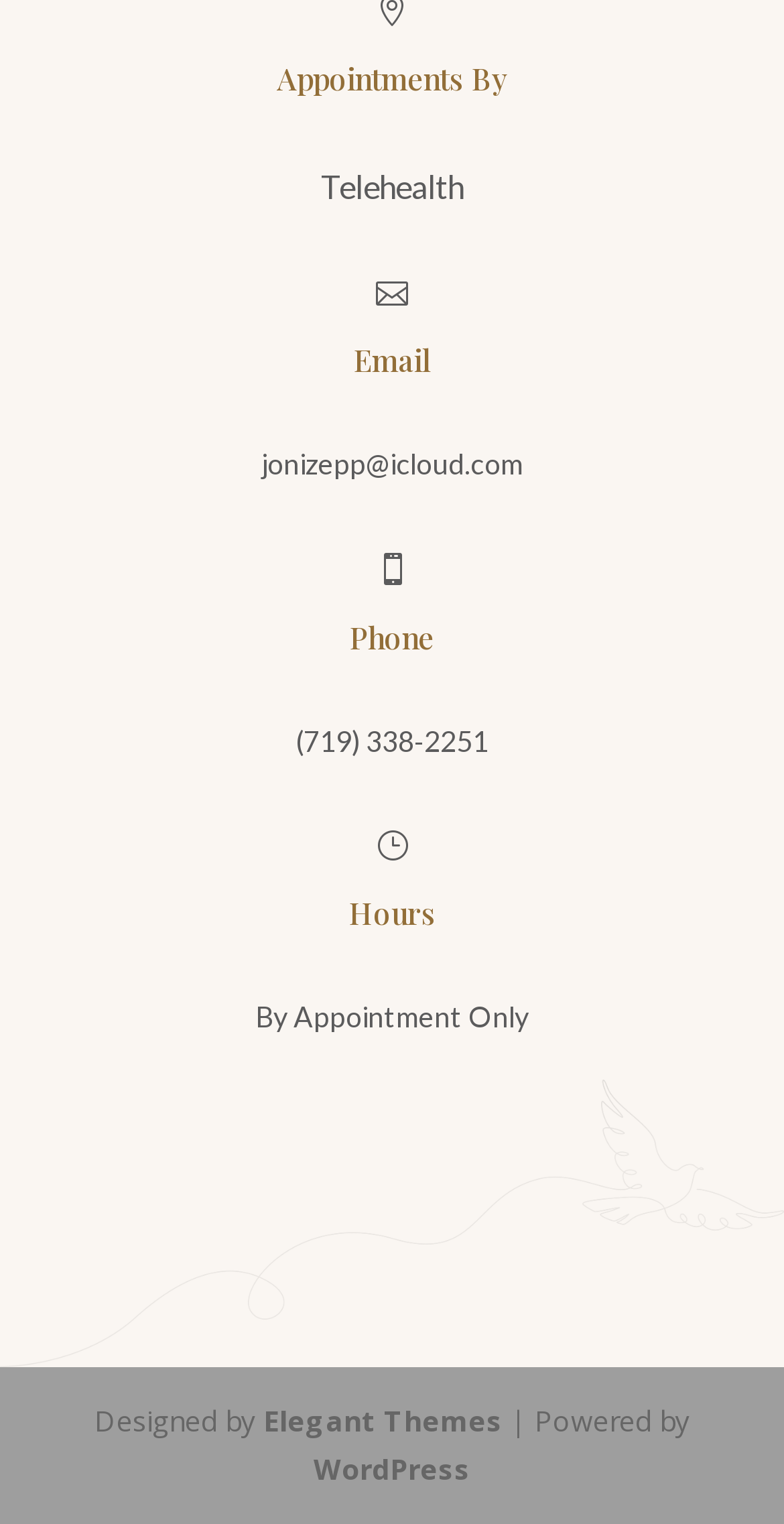Give a one-word or phrase response to the following question: What is the theme designer of the website?

Elegant Themes